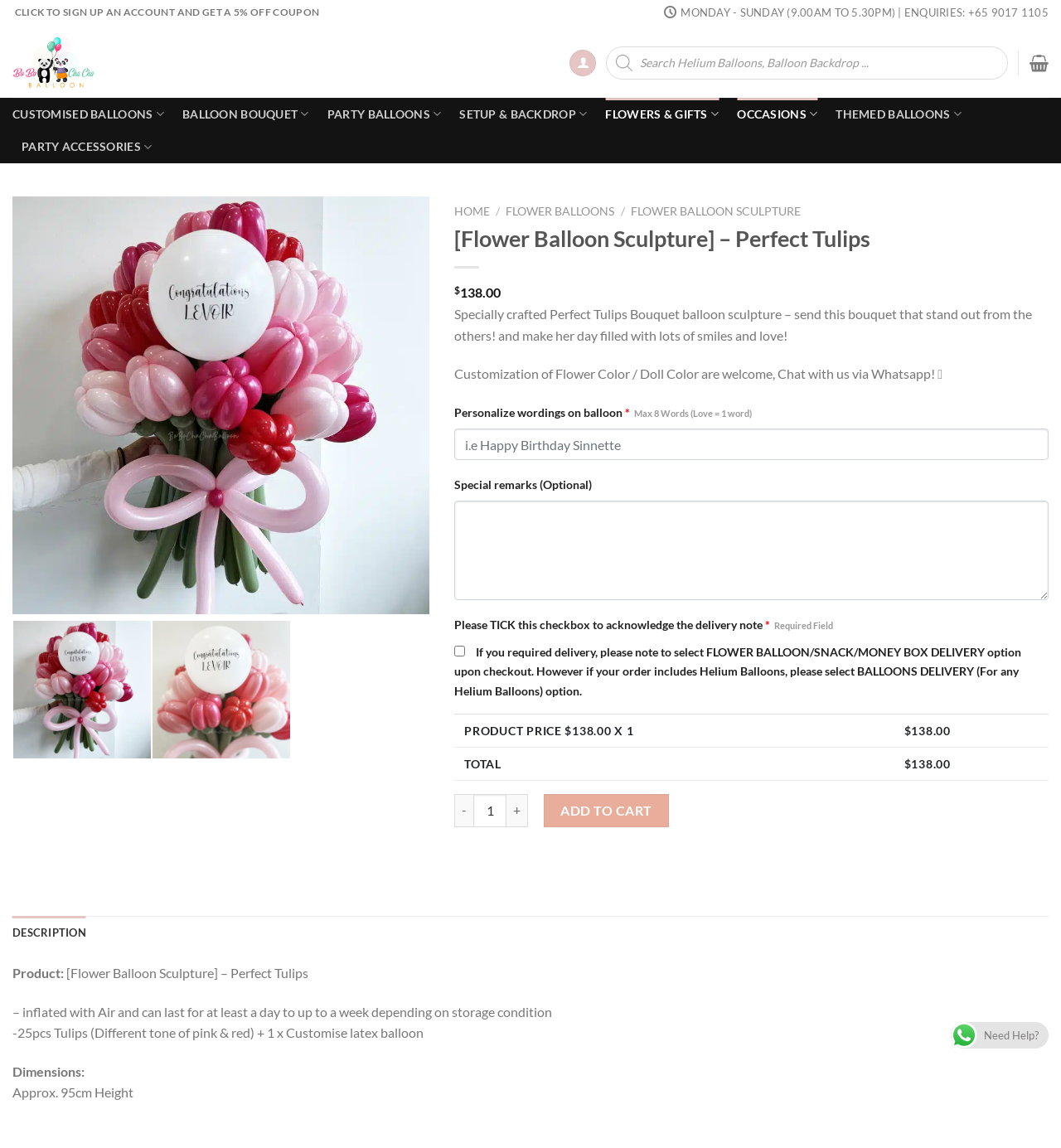What is the maximum number of words allowed for personalization on the balloon?
Make sure to answer the question with a detailed and comprehensive explanation.

The maximum number of words allowed for personalization on the balloon can be found in the 'Personalize wordings on balloon' section, where it is stated as 'Max 8 Words (Love = 1 word)'.